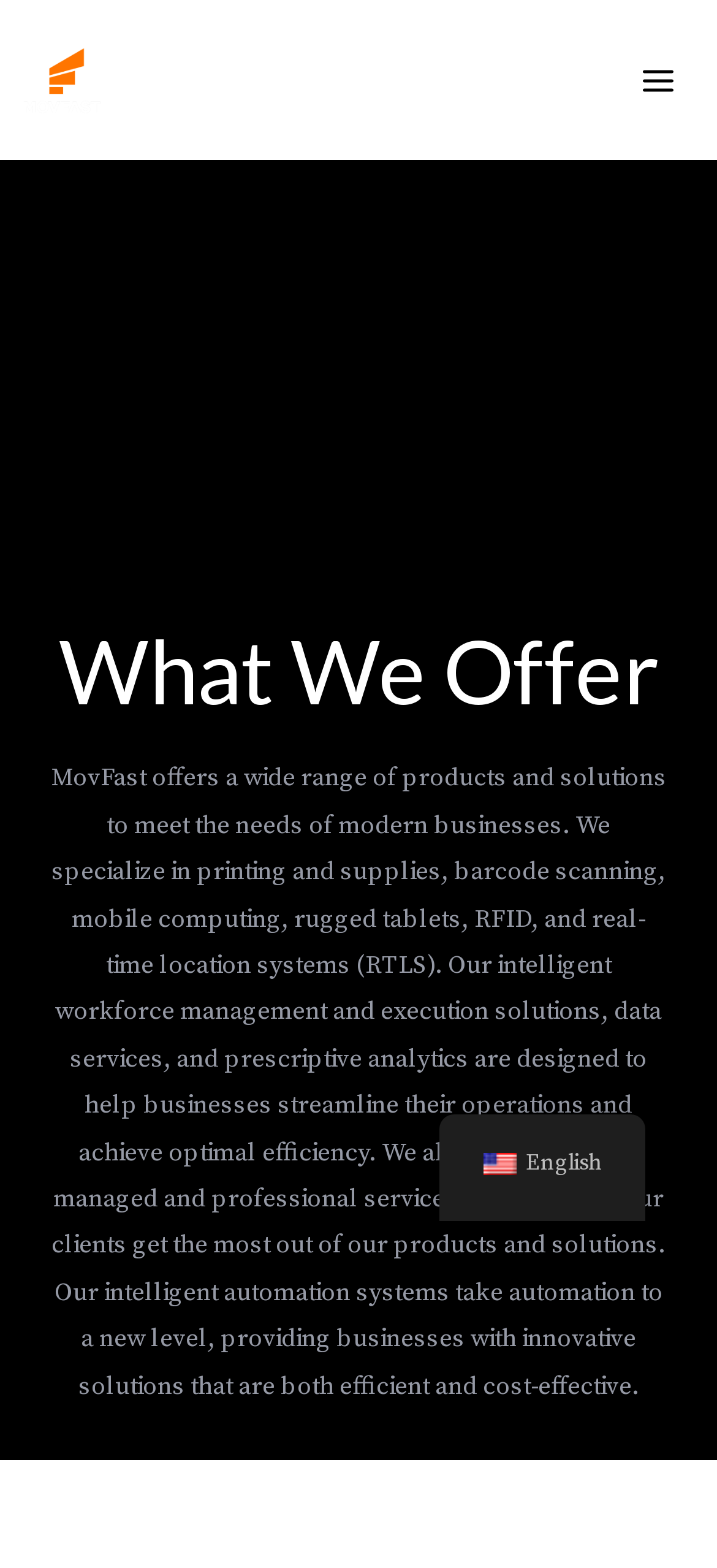Given the element description English, specify the bounding box coordinates of the corresponding UI element in the format (top-left x, top-left y, bottom-right x, bottom-right y). All values must be between 0 and 1.

[0.613, 0.711, 0.9, 0.768]